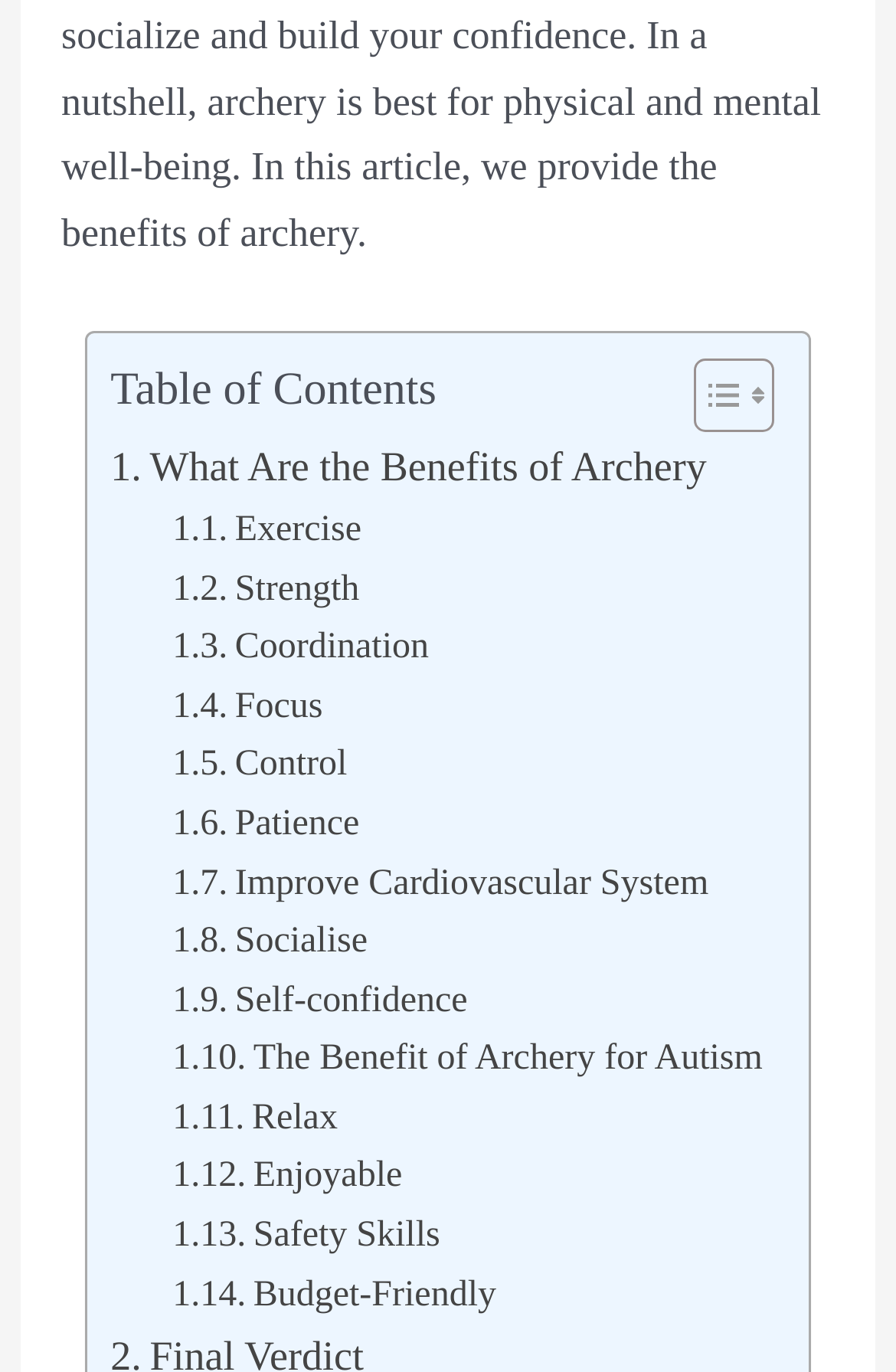Respond to the following question with a brief word or phrase:
What is the last benefit of archery mentioned in the webpage?

Budget-Friendly